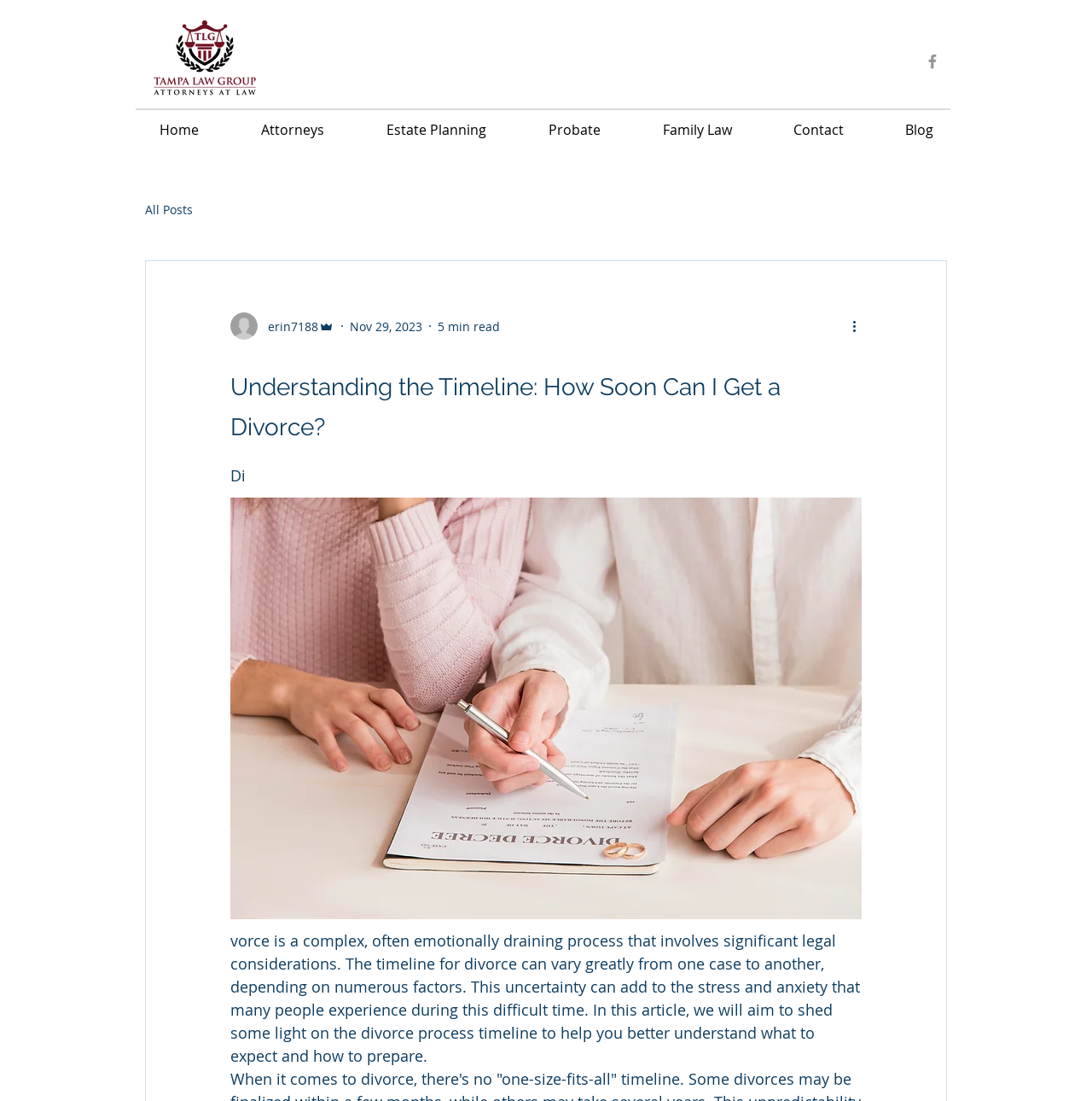Write an exhaustive caption that covers the webpage's main aspects.

The webpage appears to be an article about understanding the timeline of the divorce process. At the top left corner, there is a logo image "TLG.png" and a social media link "Facebook" at the top right corner. Below the logo, there is a navigation menu "Site" with links to "Home", "Attorneys", "Estate Planning", "Probate", "Family Law", "Contact", and "Blog".

The main content of the article starts with a heading "Understanding the Timeline: How Soon Can I Get a Divorce?" followed by a brief introduction to the divorce process, describing it as complex and emotionally draining. The text explains that the timeline for divorce can vary greatly depending on numerous factors, adding to the stress and anxiety experienced during this time.

On the right side of the article, there is a secondary navigation menu "blog" with a link to "All Posts". Below this menu, there is a section with a writer's picture, their name "erin7188", and their role "Admin". The section also displays the date "Nov 29, 2023" and the estimated reading time "5 min read". A "More actions" button is located at the bottom right corner of this section.

The article continues with a detailed explanation of the divorce process timeline, aiming to help readers better understand what to expect and how to prepare.